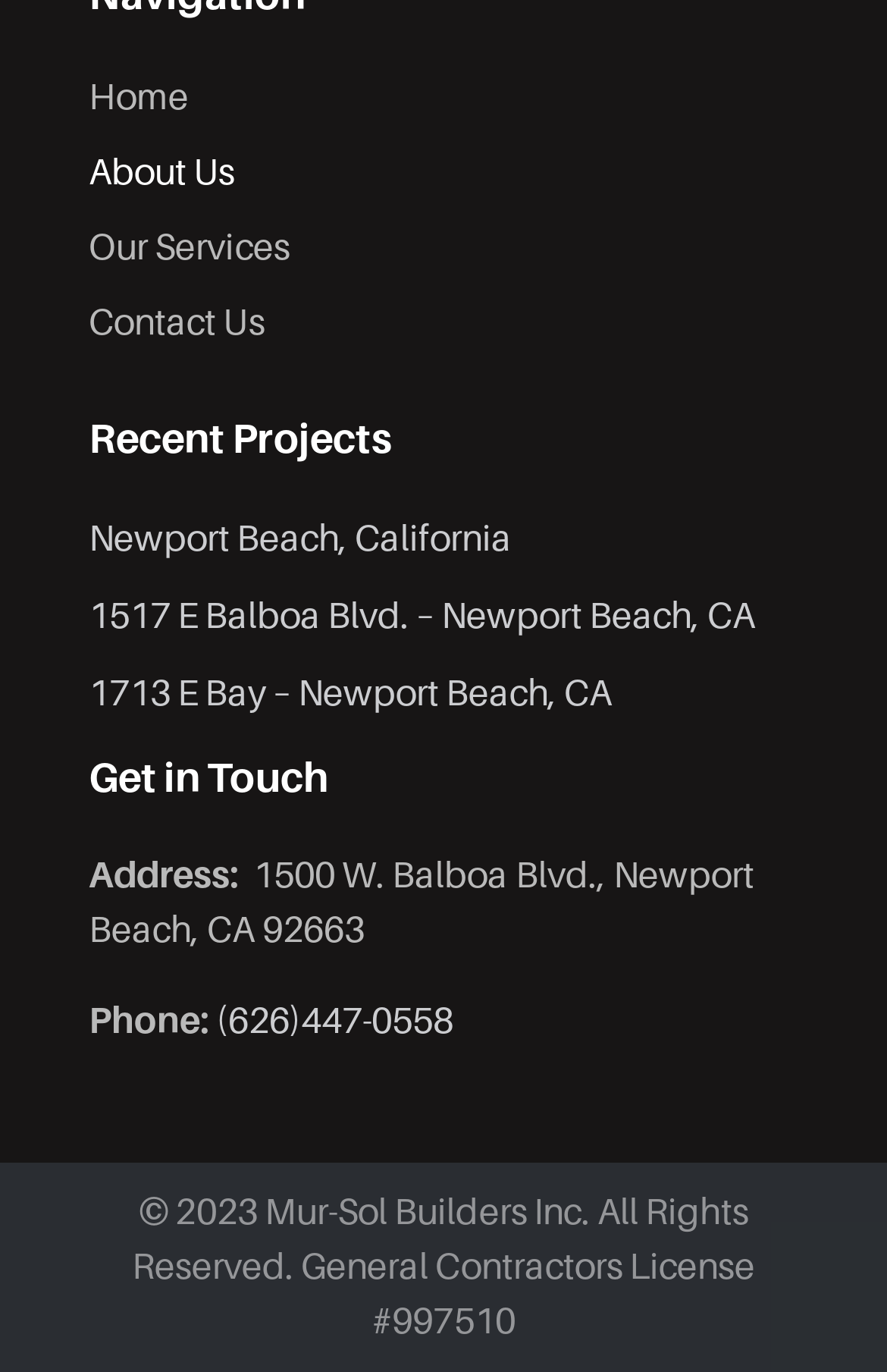Could you highlight the region that needs to be clicked to execute the instruction: "view 1517 E Balboa Blvd. project"?

[0.1, 0.432, 0.851, 0.464]